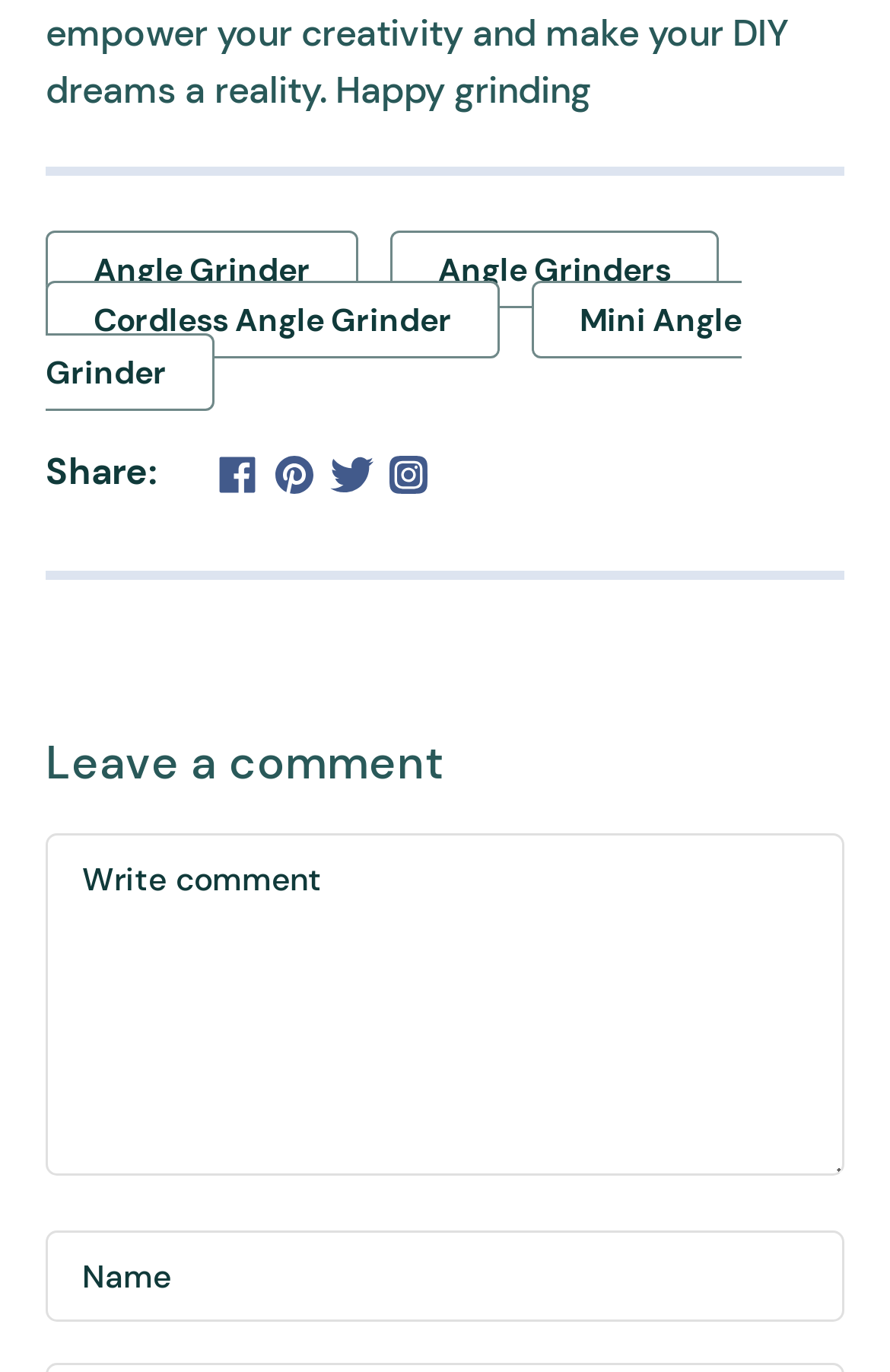Using the webpage screenshot, locate the HTML element that fits the following description and provide its bounding box: "Angle Grinders".

[0.438, 0.168, 0.808, 0.225]